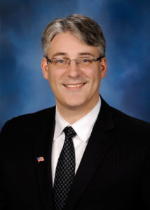What is one of Representative Mike Halpin's legislative efforts?
Please provide a detailed and comprehensive answer to the question.

According to the caption, Representative Mike Halpin is known for his commitment to improving health care services, particularly for maternal health, and has made recent legislative efforts to ensure better support for pregnant women and new mothers in Illinois.